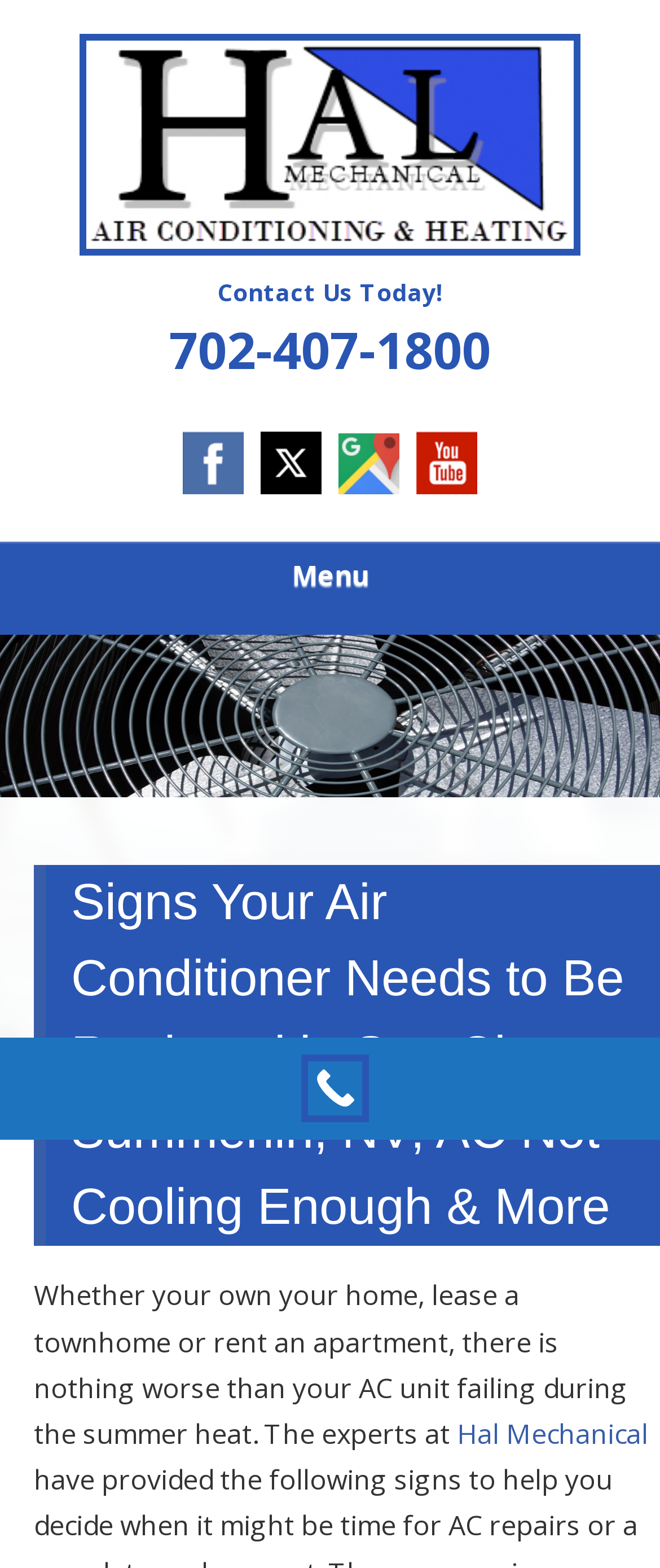Could you locate the bounding box coordinates for the section that should be clicked to accomplish this task: "Call the phone number".

[0.256, 0.201, 0.744, 0.246]